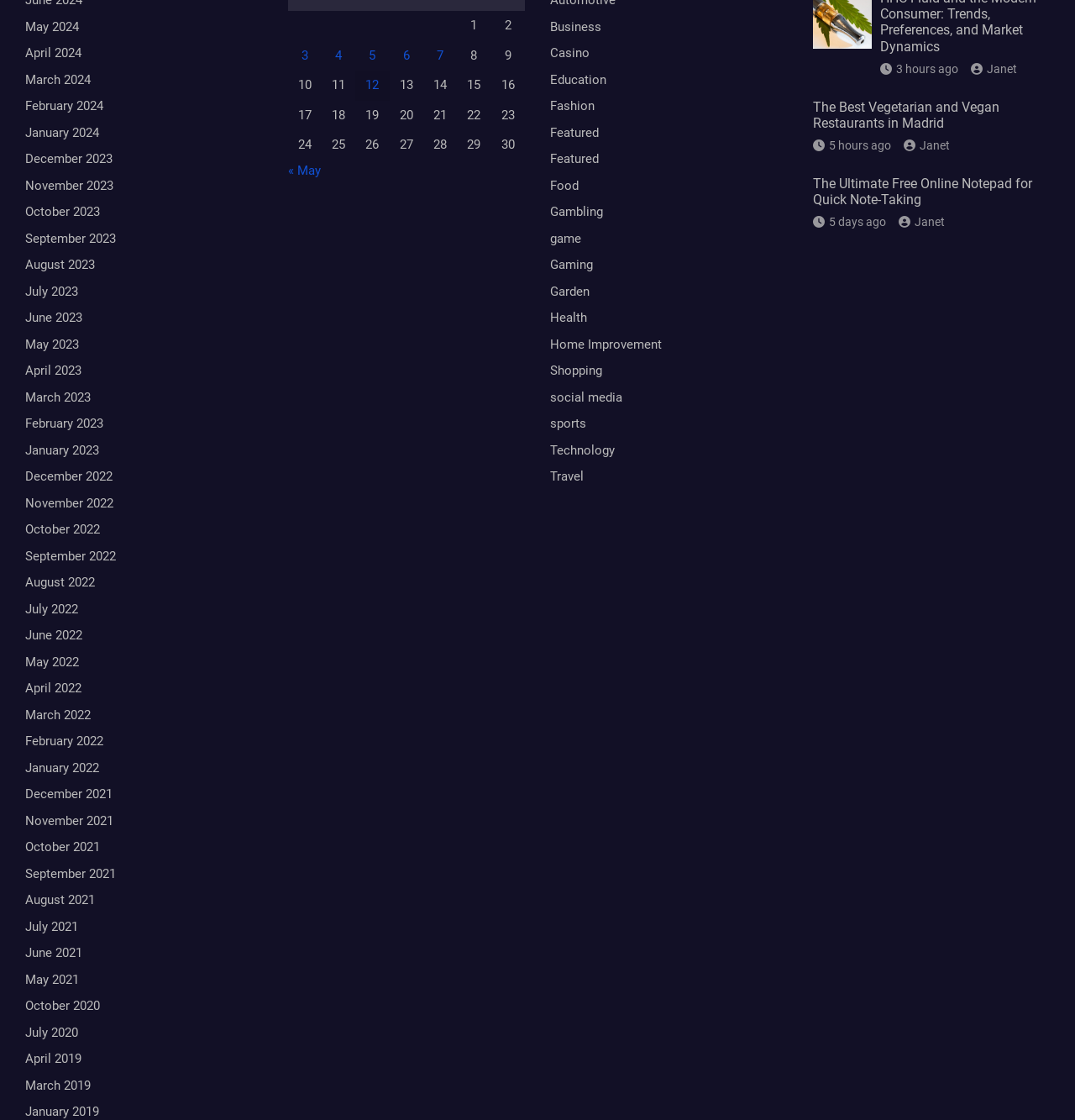Determine the bounding box coordinates of the UI element described by: "3 hours ago".

[0.818, 0.055, 0.891, 0.067]